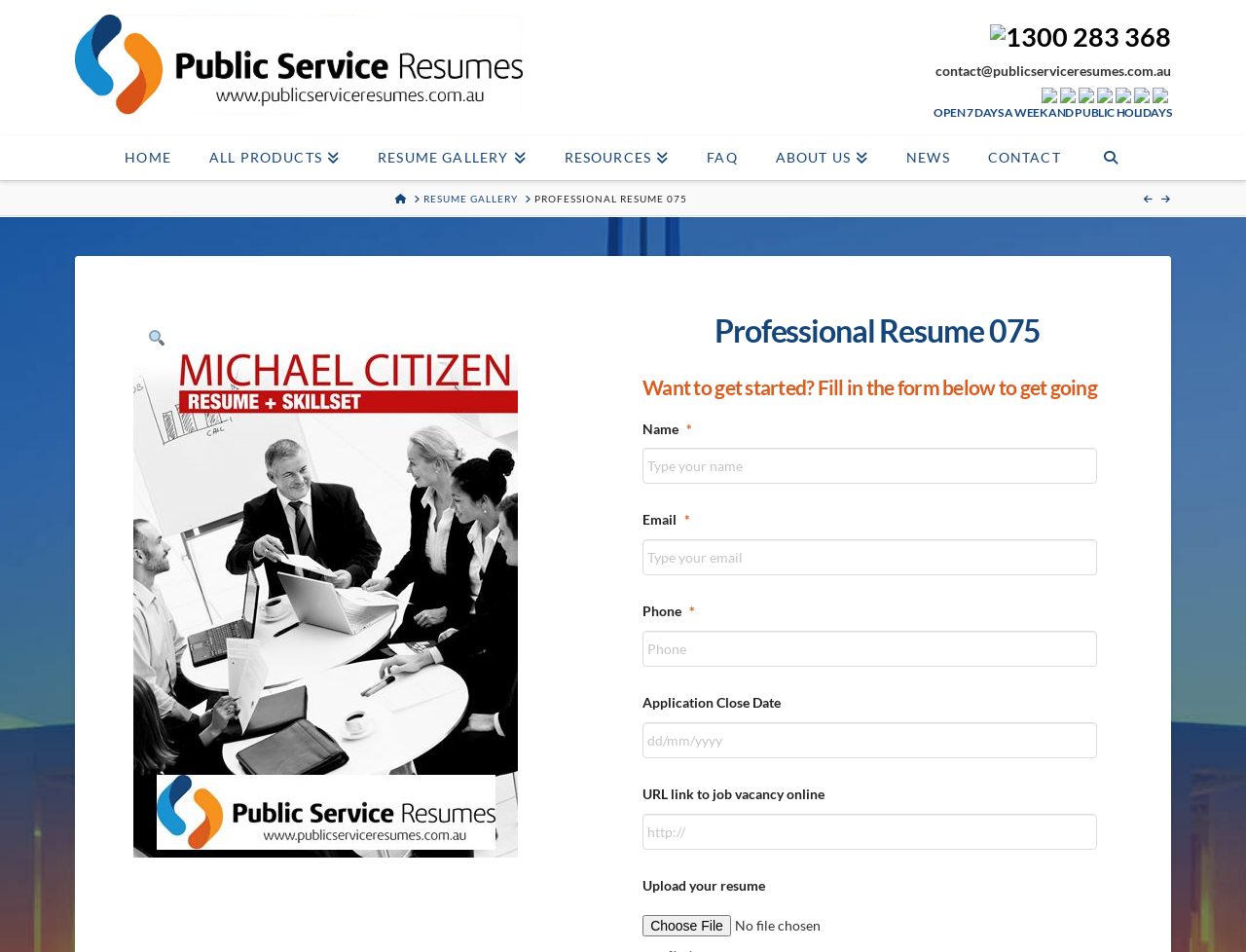Identify the bounding box coordinates of the section to be clicked to complete the task described by the following instruction: "Click the 'RESUME GALLERY' link". The coordinates should be four float numbers between 0 and 1, formatted as [left, top, right, bottom].

[0.287, 0.143, 0.437, 0.189]